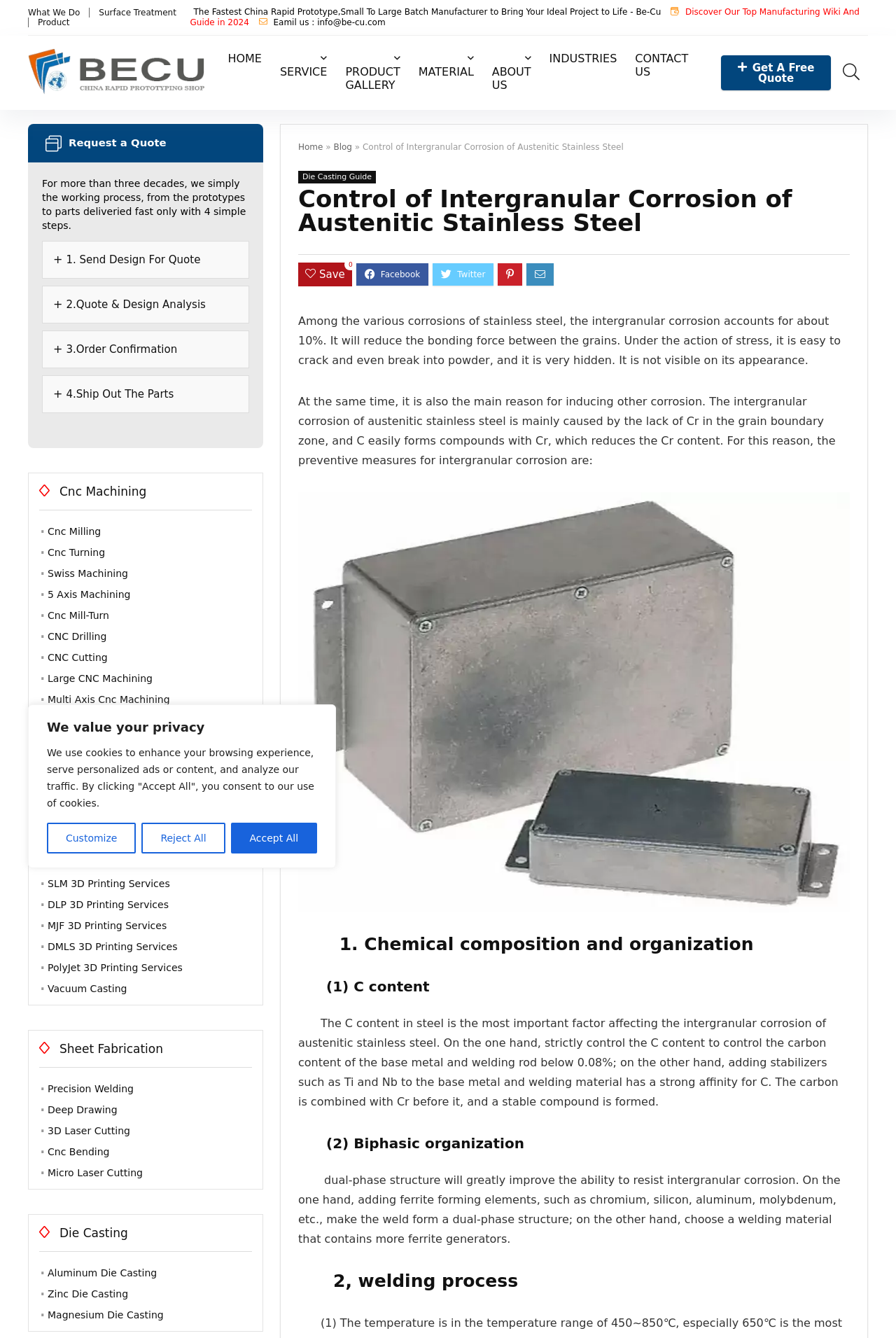Please specify the coordinates of the bounding box for the element that should be clicked to carry out this instruction: "Click on the 'Die Casting Guide' link". The coordinates must be four float numbers between 0 and 1, formatted as [left, top, right, bottom].

[0.333, 0.128, 0.42, 0.137]